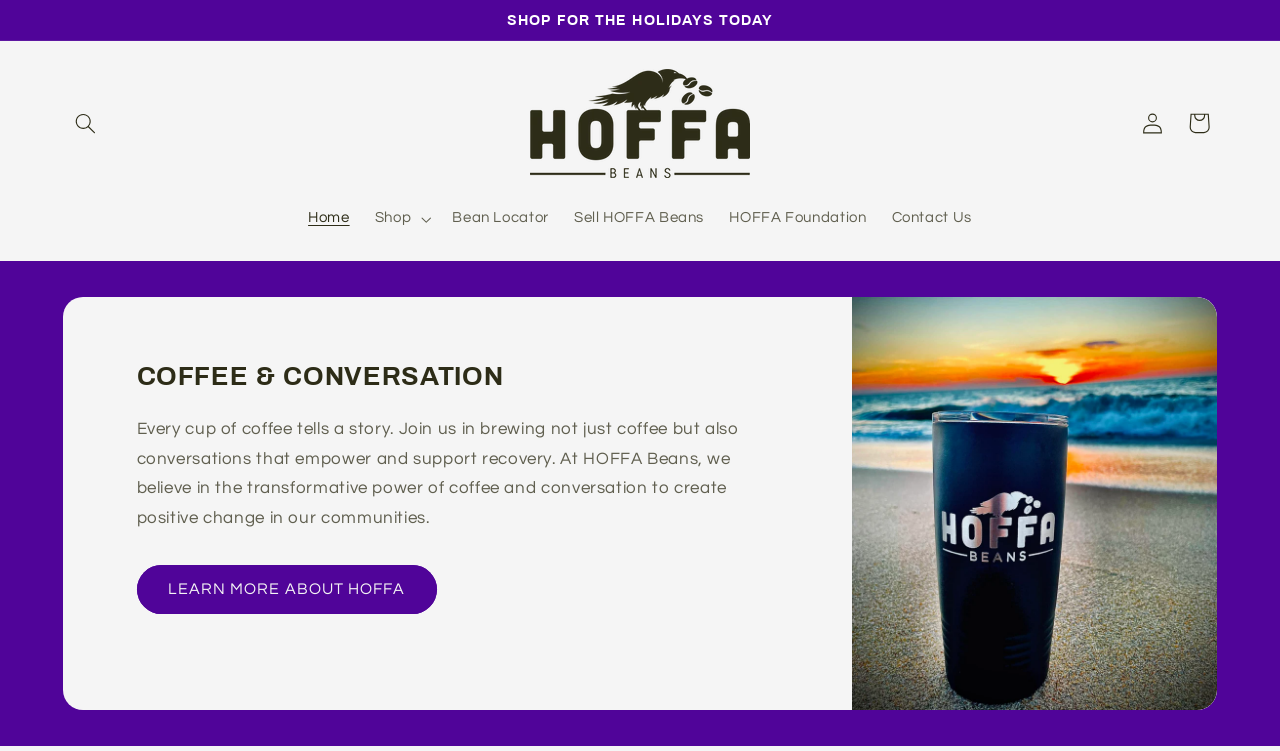Carefully examine the image and provide an in-depth answer to the question: What is the theme of the conversation promoted by HOFFA Beans?

The webpage mentions 'conversations that empower and support recovery', indicating that the theme of the conversation promoted by HOFFA Beans is recovery.